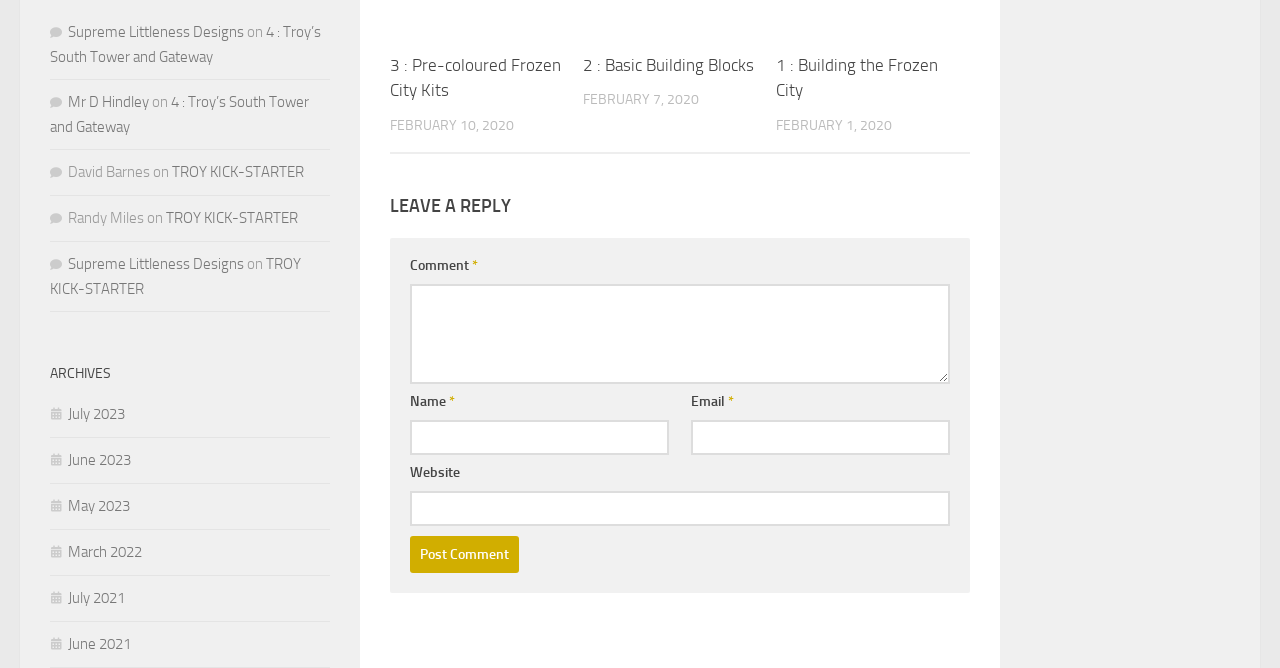Please locate the bounding box coordinates of the element that should be clicked to complete the given instruction: "Visit the 'Supreme Littleness Designs' website".

[0.053, 0.034, 0.191, 0.061]